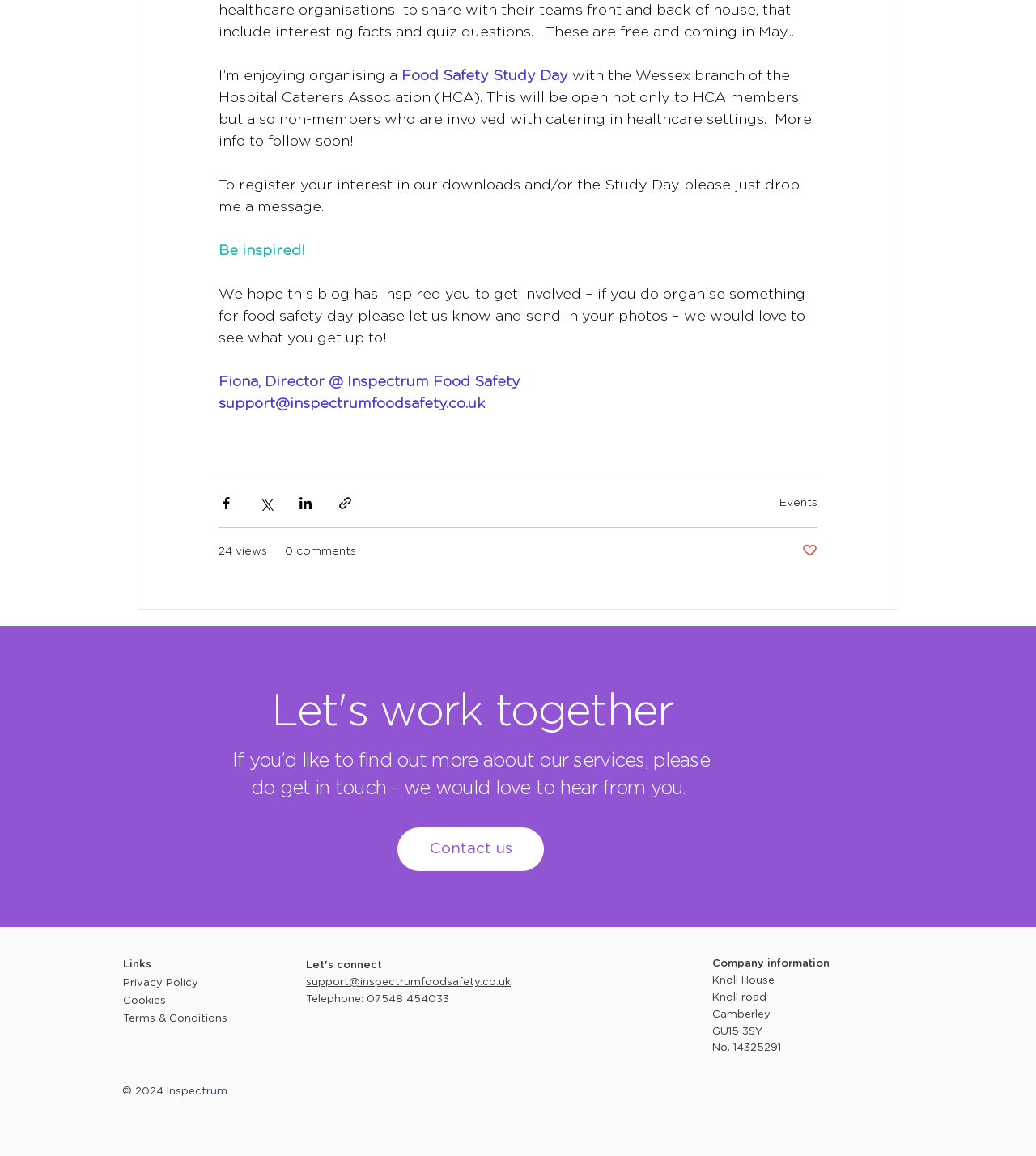Using the information from the screenshot, answer the following question thoroughly:
What is the event mentioned on the webpage?

The event mentioned on the webpage is the 'Food Safety Study Day' which is organized by the Wessex branch of the Hospital Caterers Association (HCA) as indicated by the text 'Food Safety Study Day'.